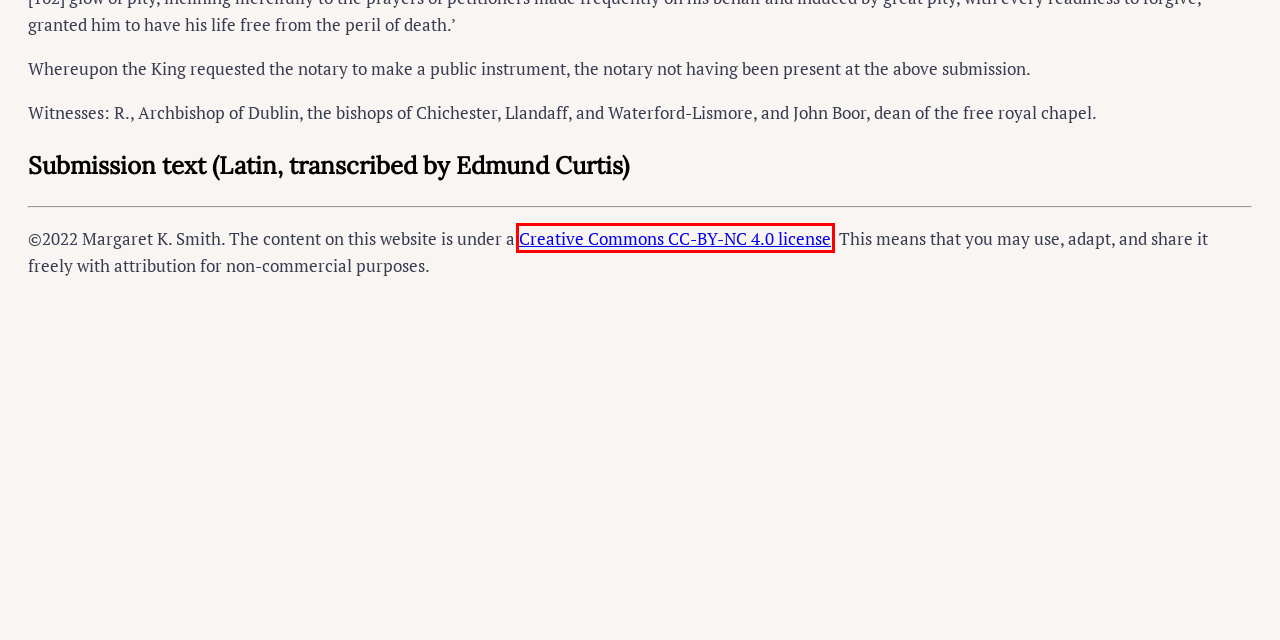Consider the screenshot of a webpage with a red bounding box and select the webpage description that best describes the new page that appears after clicking the element inside the red box. Here are the candidates:
A. General Sources
B. Places
C. People
D. Contact
E. Data
F. Submission Strategies: The Irish Submissions to Richard II, 1395
G. CC BY-NC 4.0 Deed | Attribution-NonCommercial 4.0 International
 | Creative Commons
H. Explorations

G